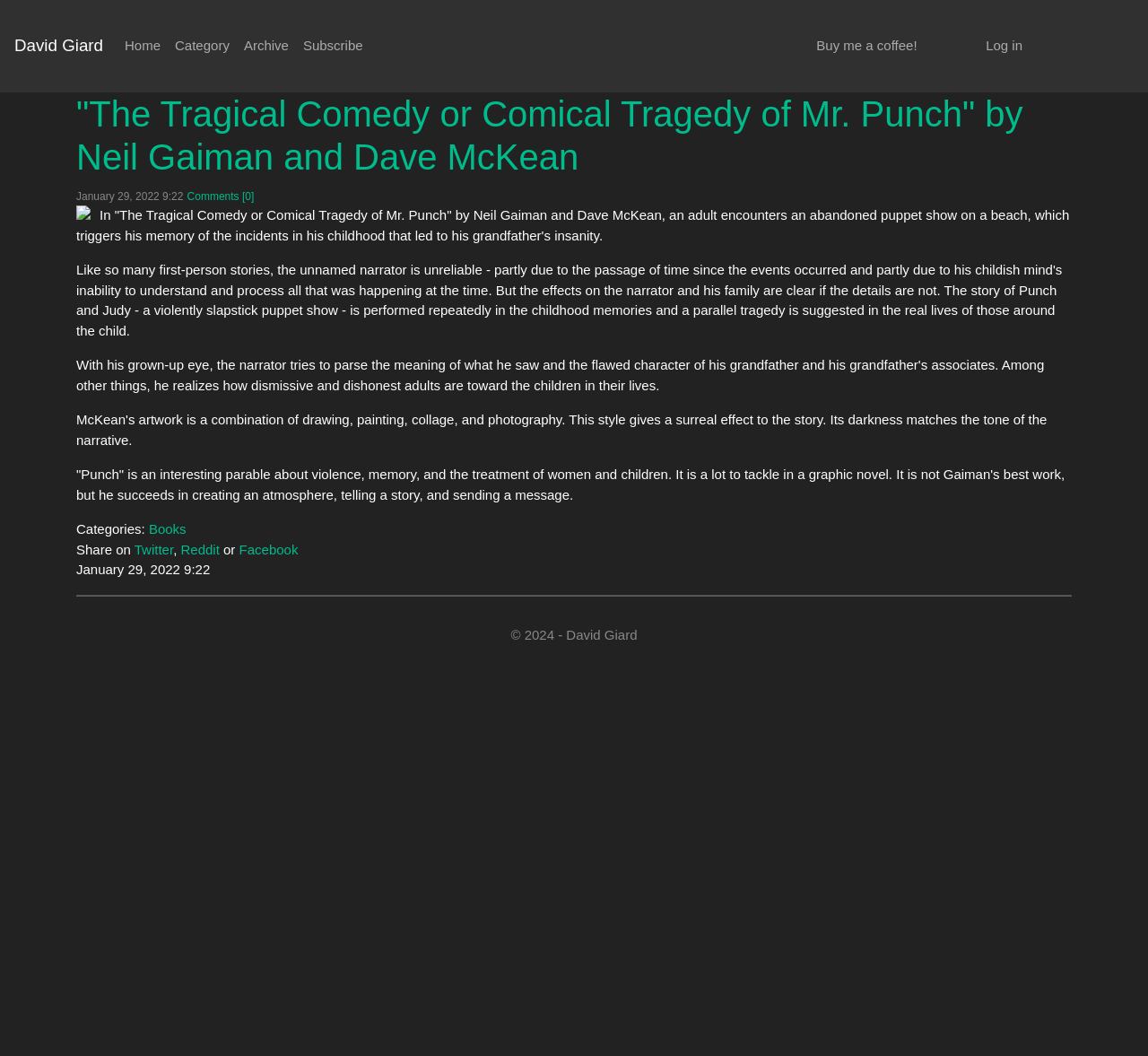Give a one-word or phrase response to the following question: What is the category of the post?

Books